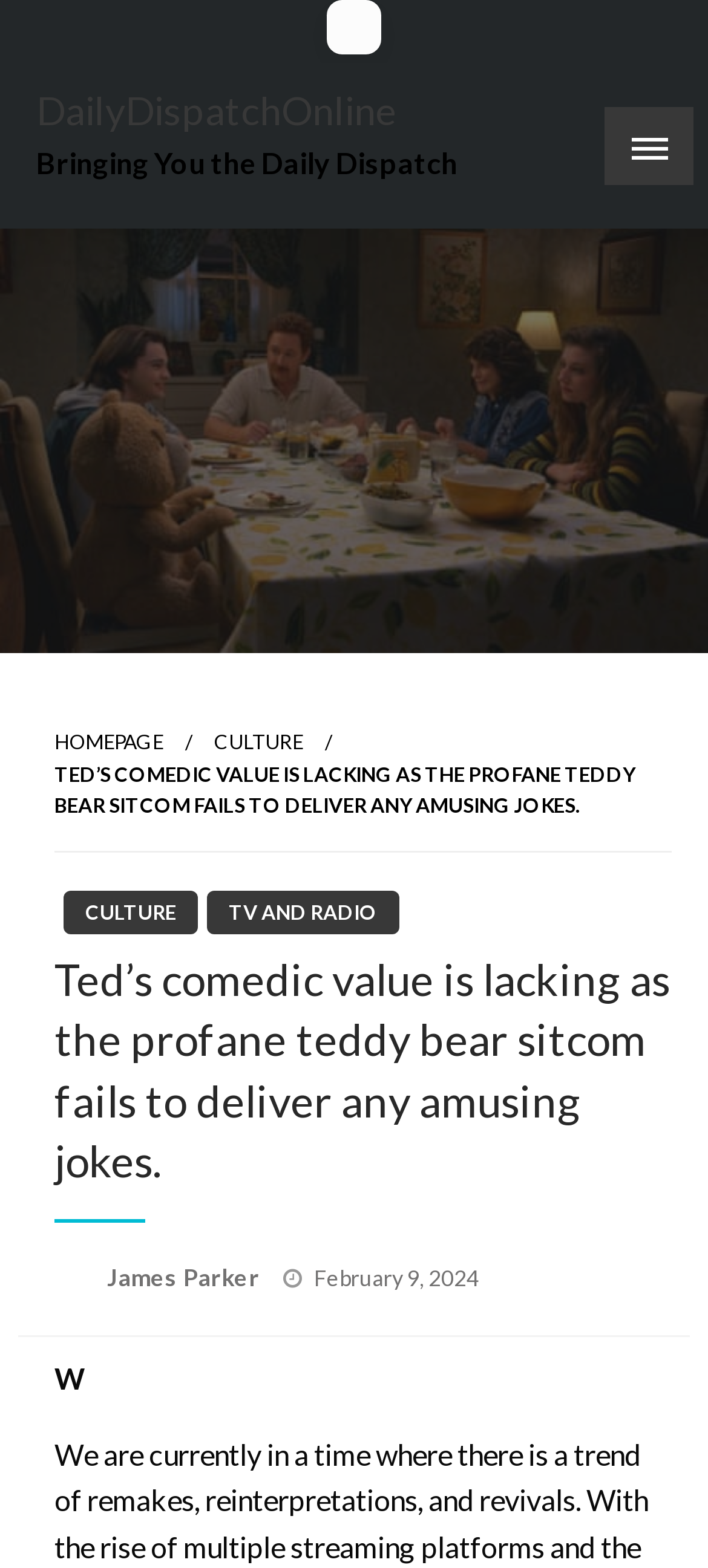Determine the bounding box coordinates of the clickable region to execute the instruction: "Go to the 'TV AND RADIO' page". The coordinates should be four float numbers between 0 and 1, denoted as [left, top, right, bottom].

[0.292, 0.568, 0.564, 0.596]